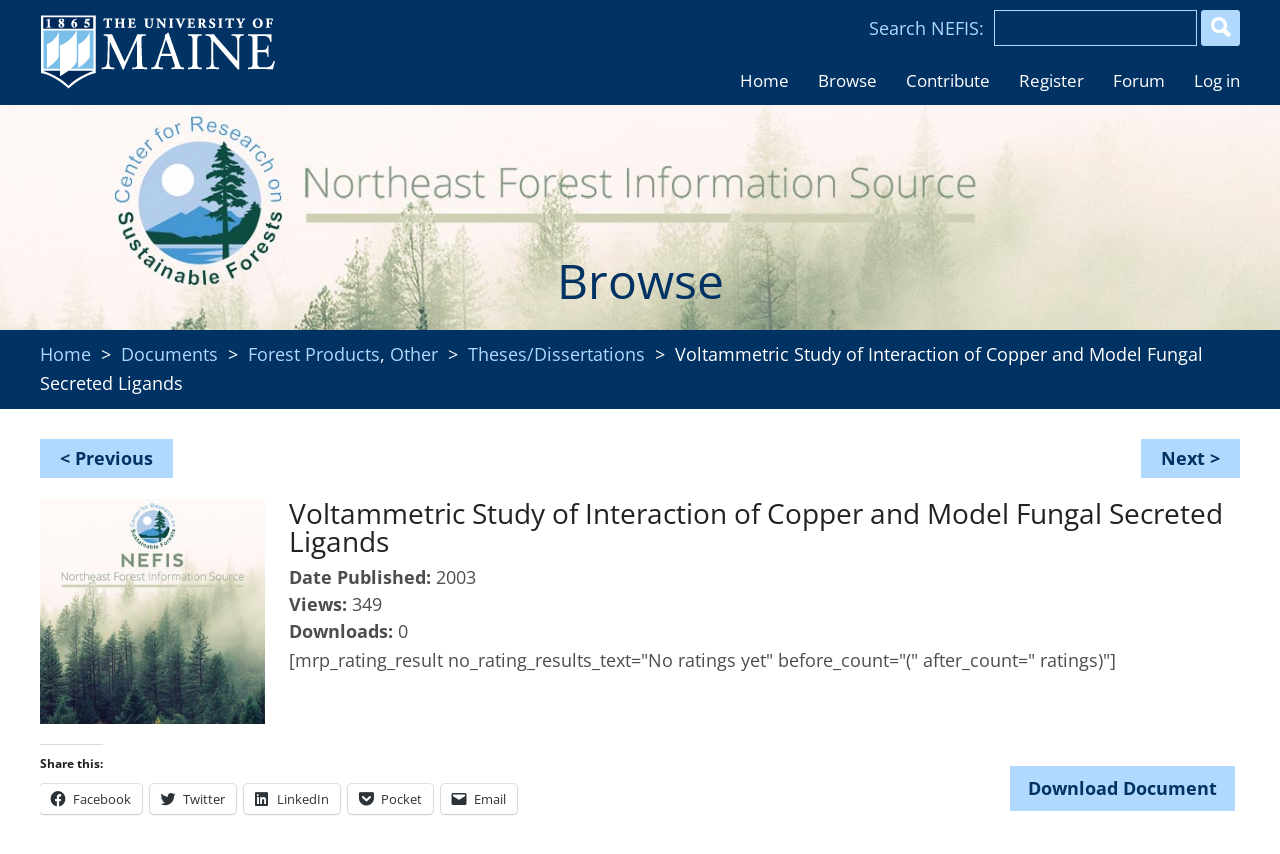Identify the bounding box coordinates for the region of the element that should be clicked to carry out the instruction: "Browse documents". The bounding box coordinates should be four float numbers between 0 and 1, i.e., [left, top, right, bottom].

[0.095, 0.4, 0.17, 0.429]